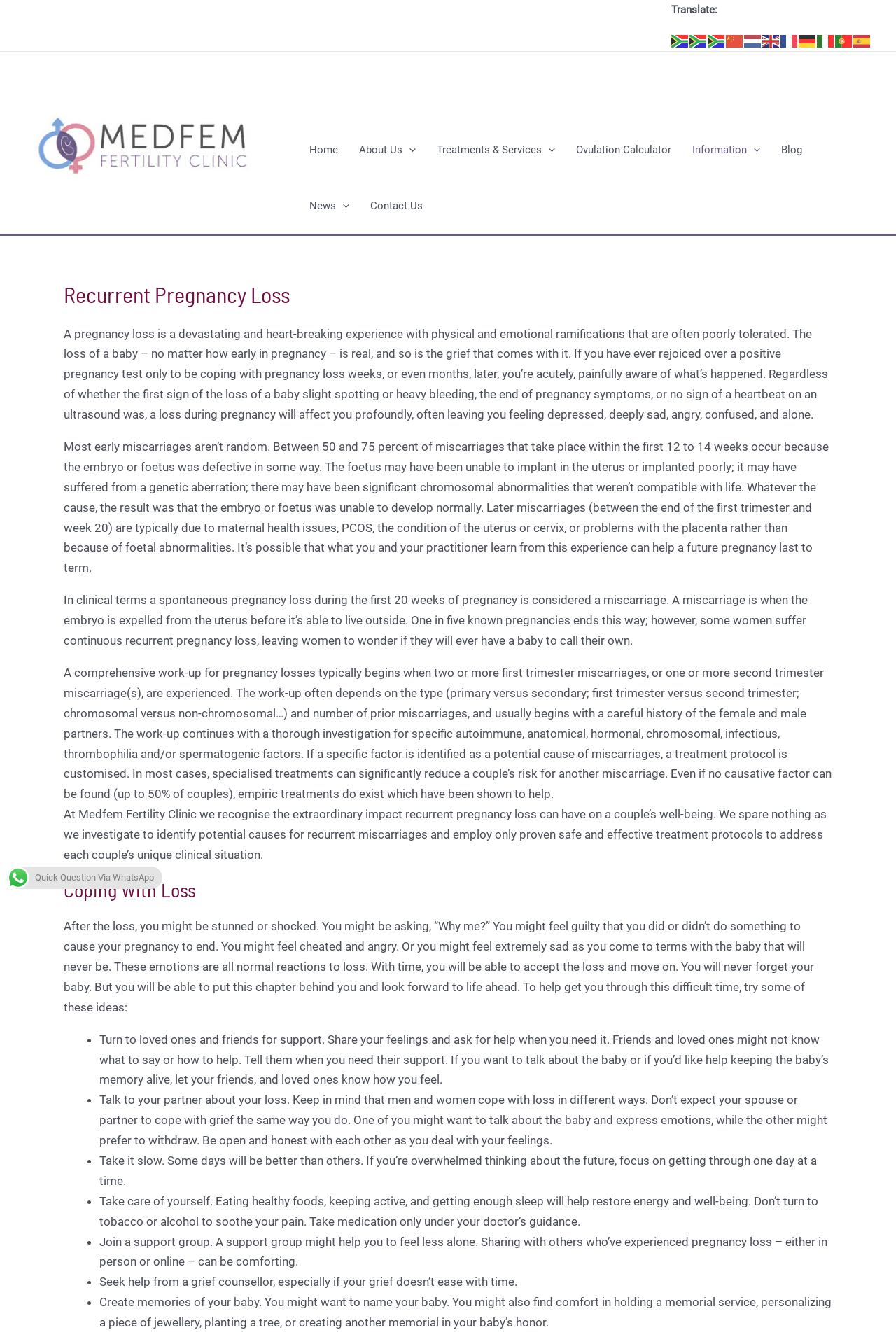Locate the heading on the webpage and return its text.

Recurrent Pregnancy Loss